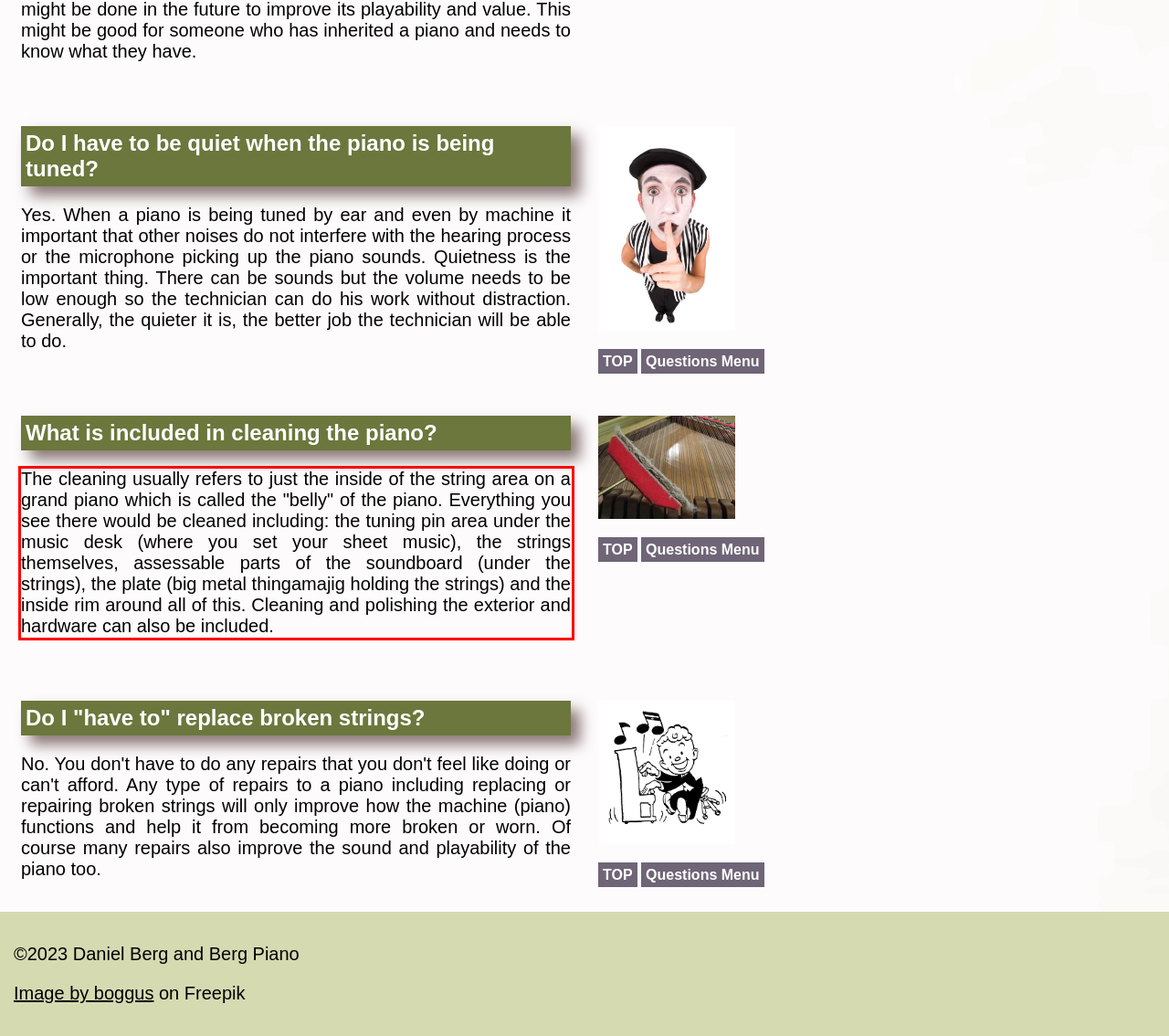You have a screenshot of a webpage where a UI element is enclosed in a red rectangle. Perform OCR to capture the text inside this red rectangle.

The cleaning usually refers to just the inside of the string area on a grand piano which is called the "belly" of the piano. Everything you see there would be cleaned including: the tuning pin area under the music desk (where you set your sheet music), the strings themselves, assessable parts of the soundboard (under the strings), the plate (big metal thingamajig holding the strings) and the inside rim around all of this. Cleaning and polishing the exterior and hardware can also be included.